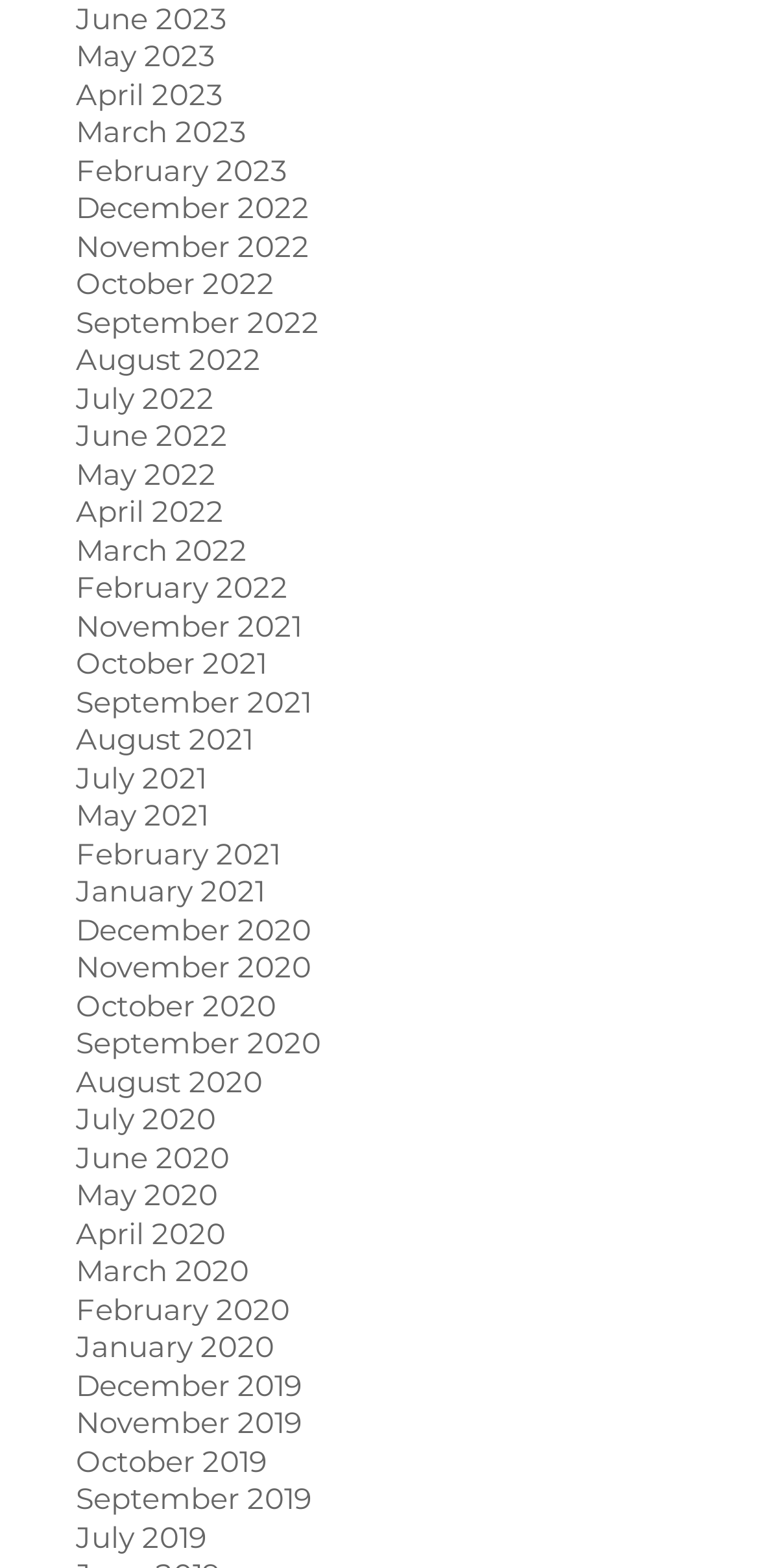How many links are there in total?
Kindly give a detailed and elaborate answer to the question.

I can count the number of links in the list, and I find that there are 35 links in total, each representing a different month.